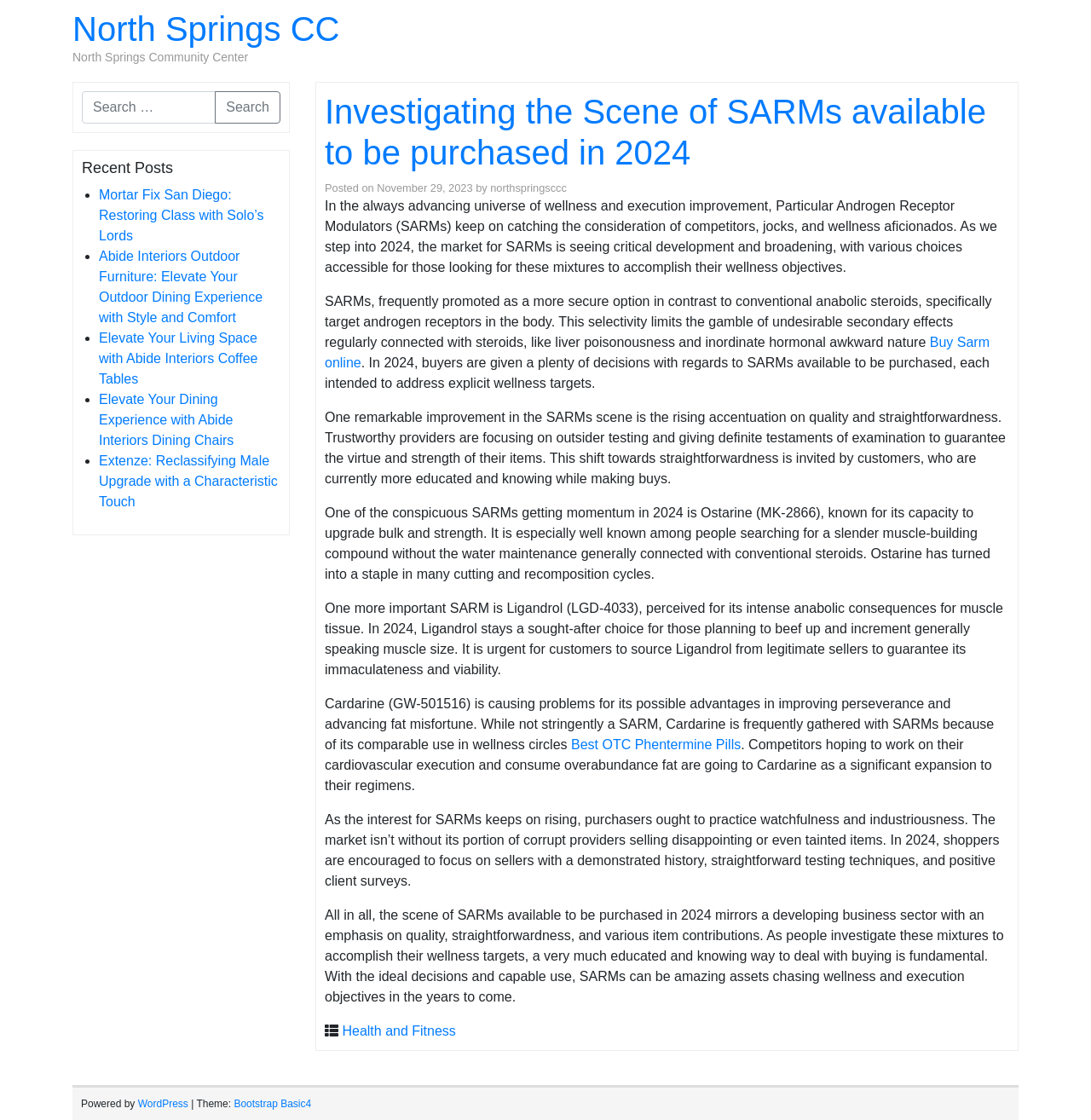Please find the bounding box coordinates of the element that must be clicked to perform the given instruction: "share a link to this post". The coordinates should be four float numbers from 0 to 1, i.e., [left, top, right, bottom].

None